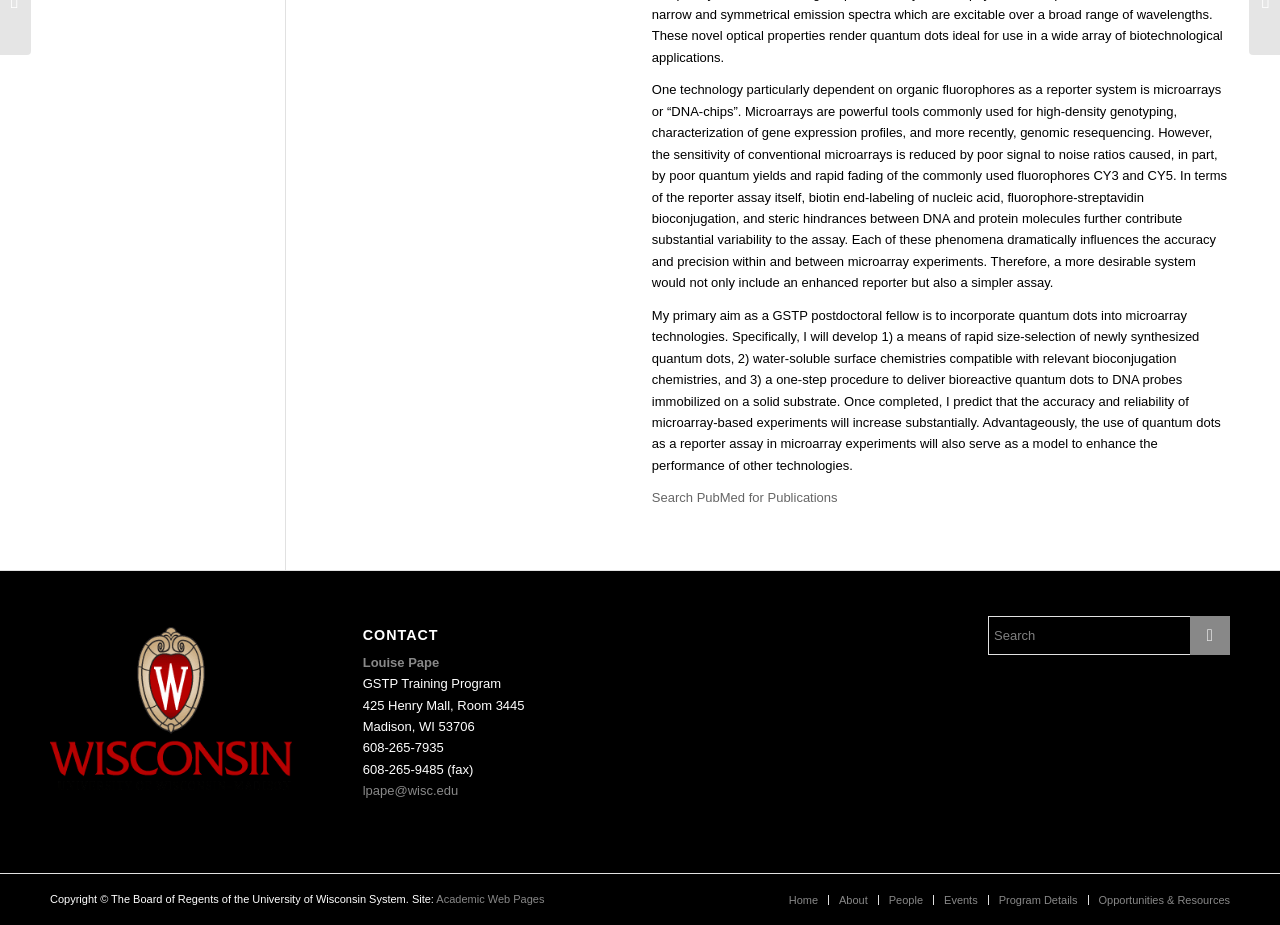Given the element description "lpape@wisc.edu", identify the bounding box of the corresponding UI element.

[0.283, 0.847, 0.358, 0.863]